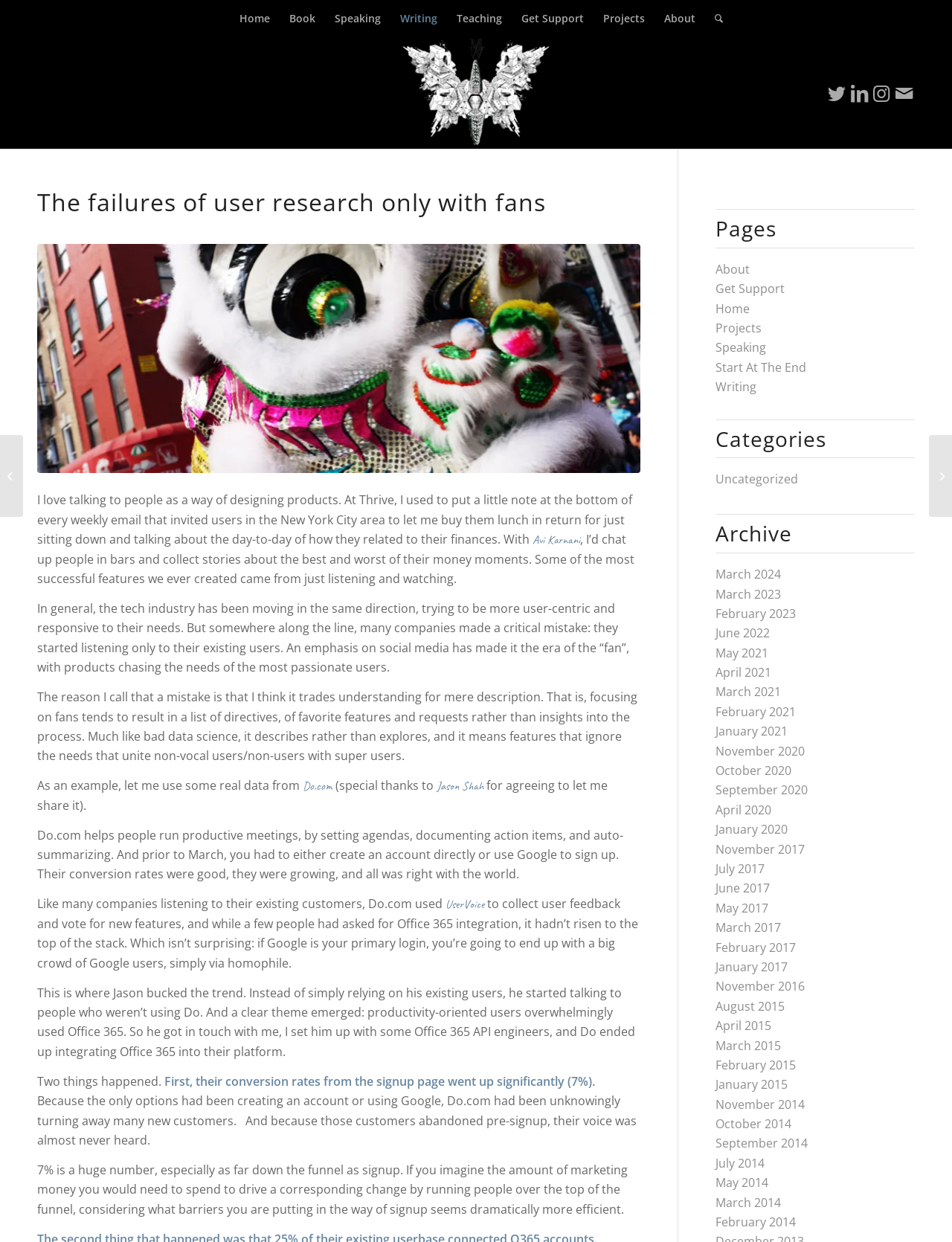Extract the main title from the webpage and generate its text.

The failures of user research only with fans